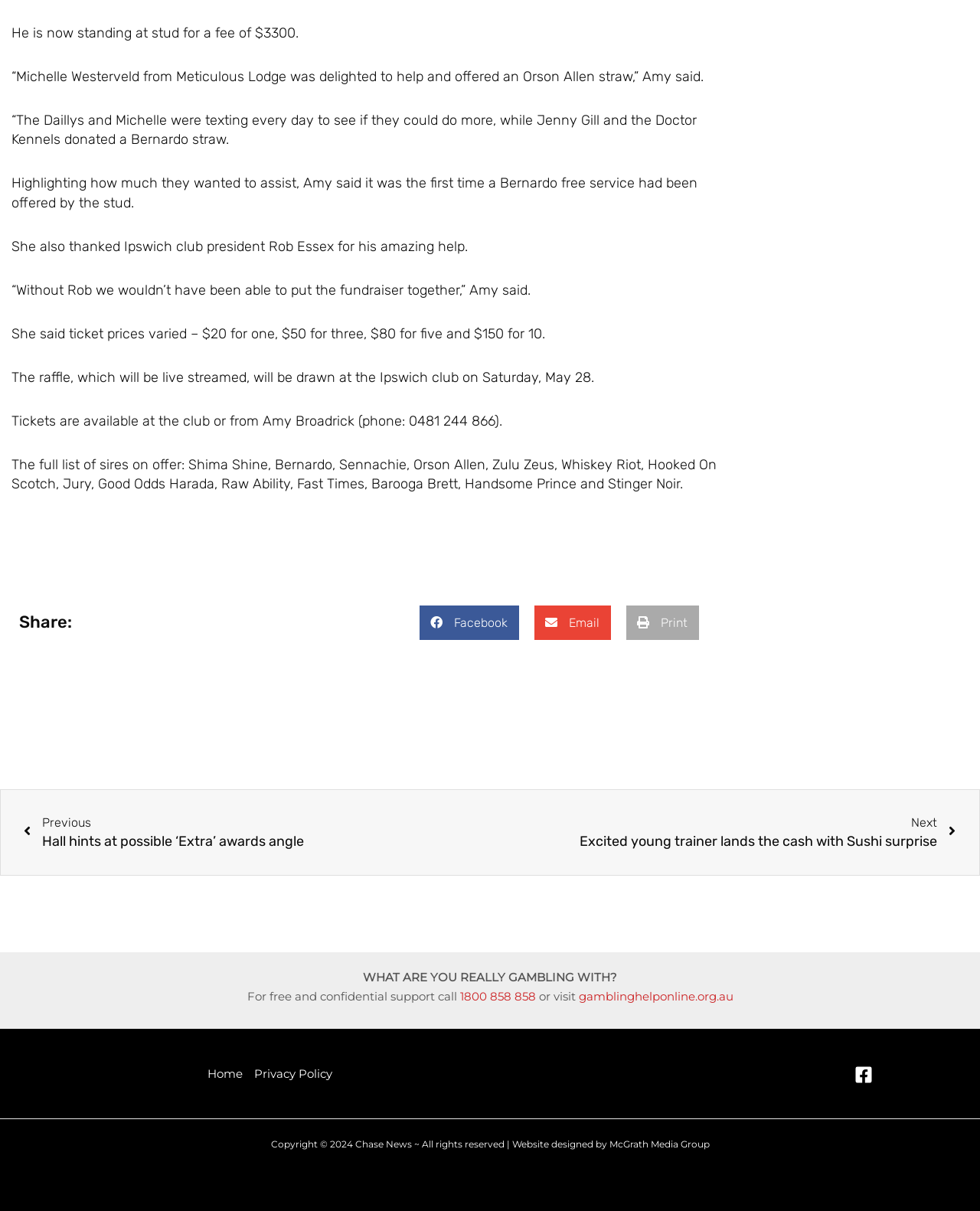Please provide a comprehensive response to the question based on the details in the image: Who helped with the fundraiser?

The answer can be found in the StaticText elements, which mention Michelle Westerveld from Meticulous Lodge, Jenny Gill and the Doctor Kennels, and Ipswich club president Rob Essex as those who helped with the fundraiser.